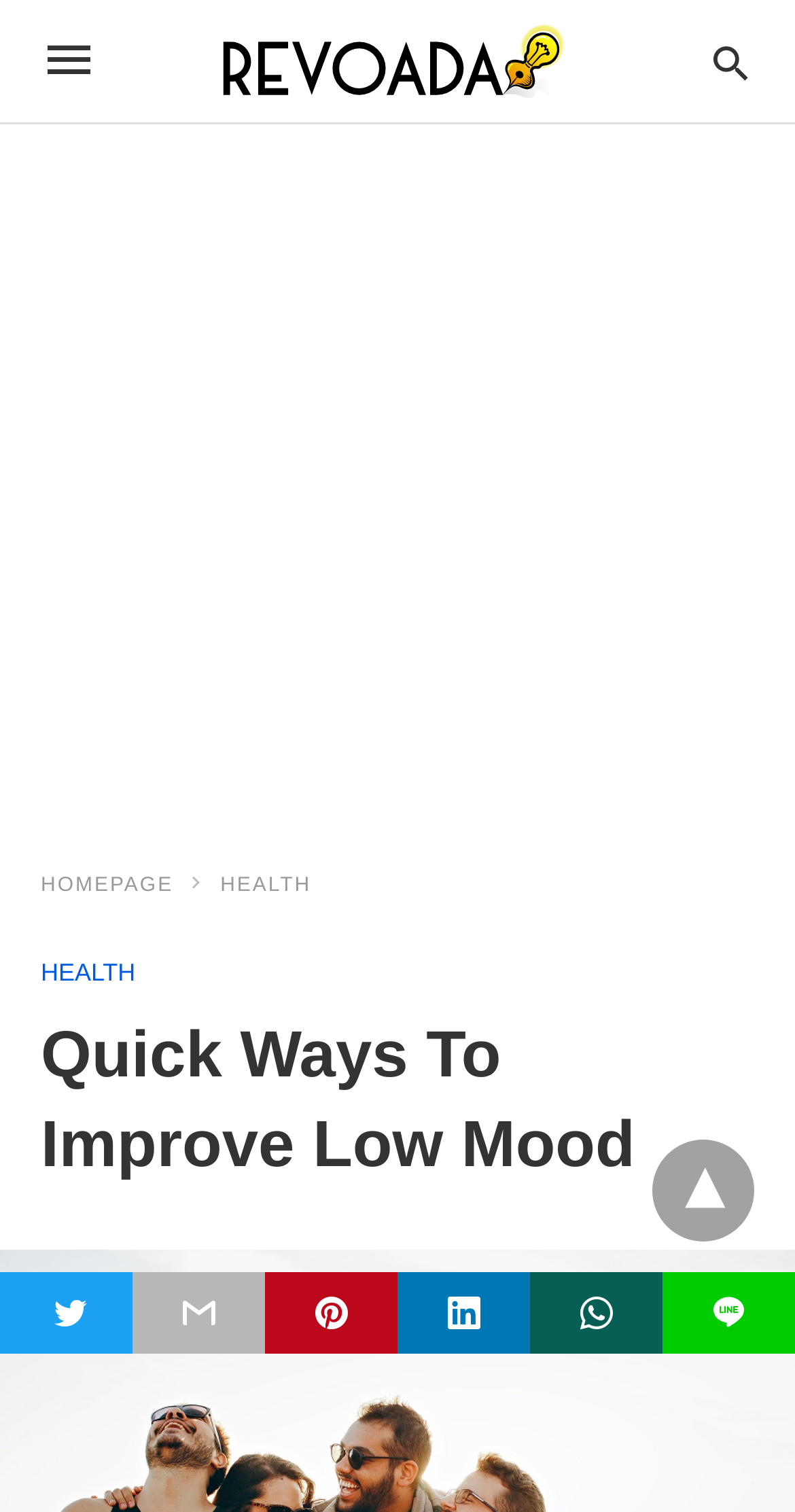Can you find and provide the title of the webpage?

Quick Ways To Improve Low Mood